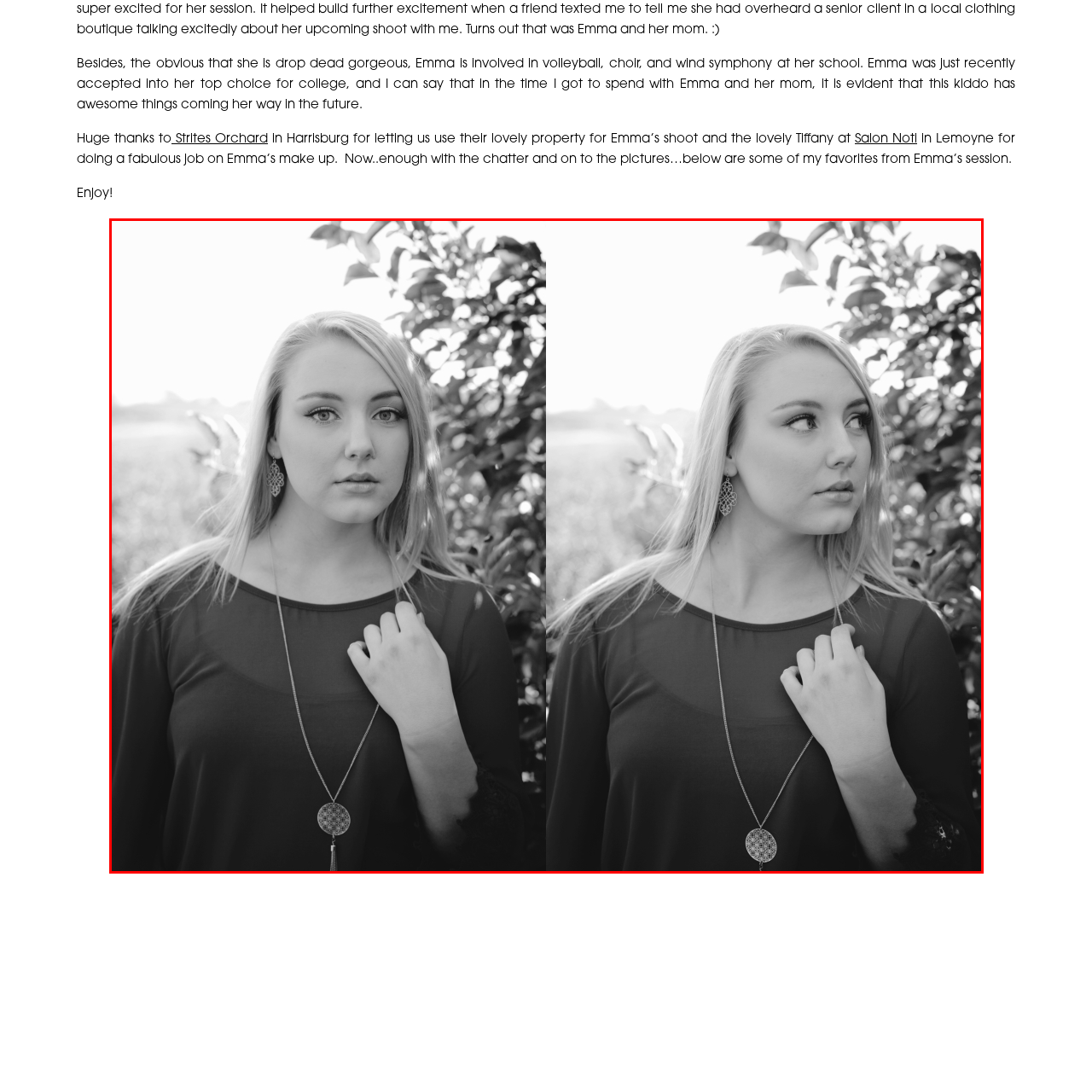Inspect the section within the red border, What is the woman looking at? Provide a one-word or one-phrase answer.

to the side